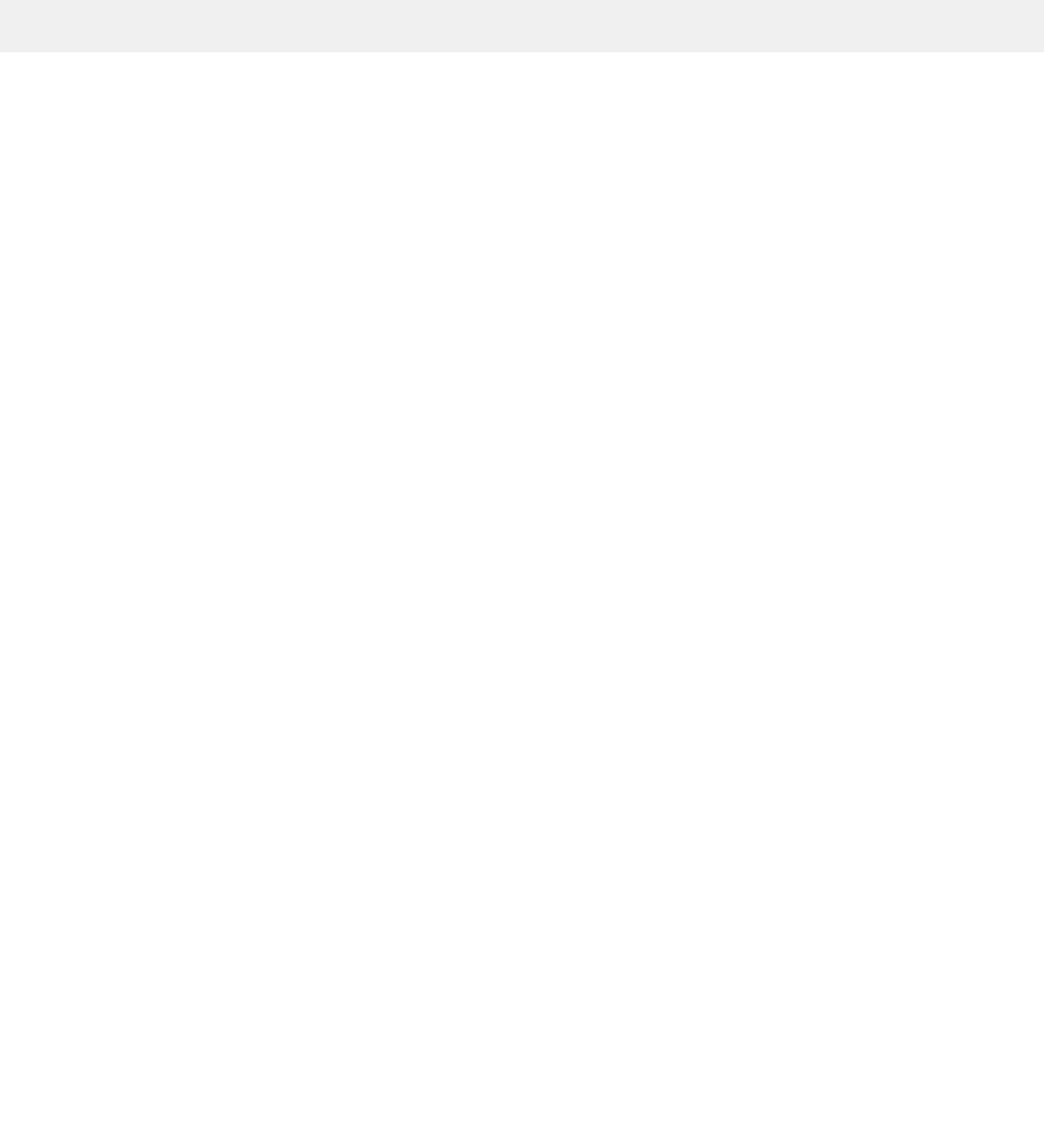Please identify the bounding box coordinates of the element I should click to complete this instruction: 'View My Account'. The coordinates should be given as four float numbers between 0 and 1, like this: [left, top, right, bottom].

[0.506, 0.108, 0.569, 0.122]